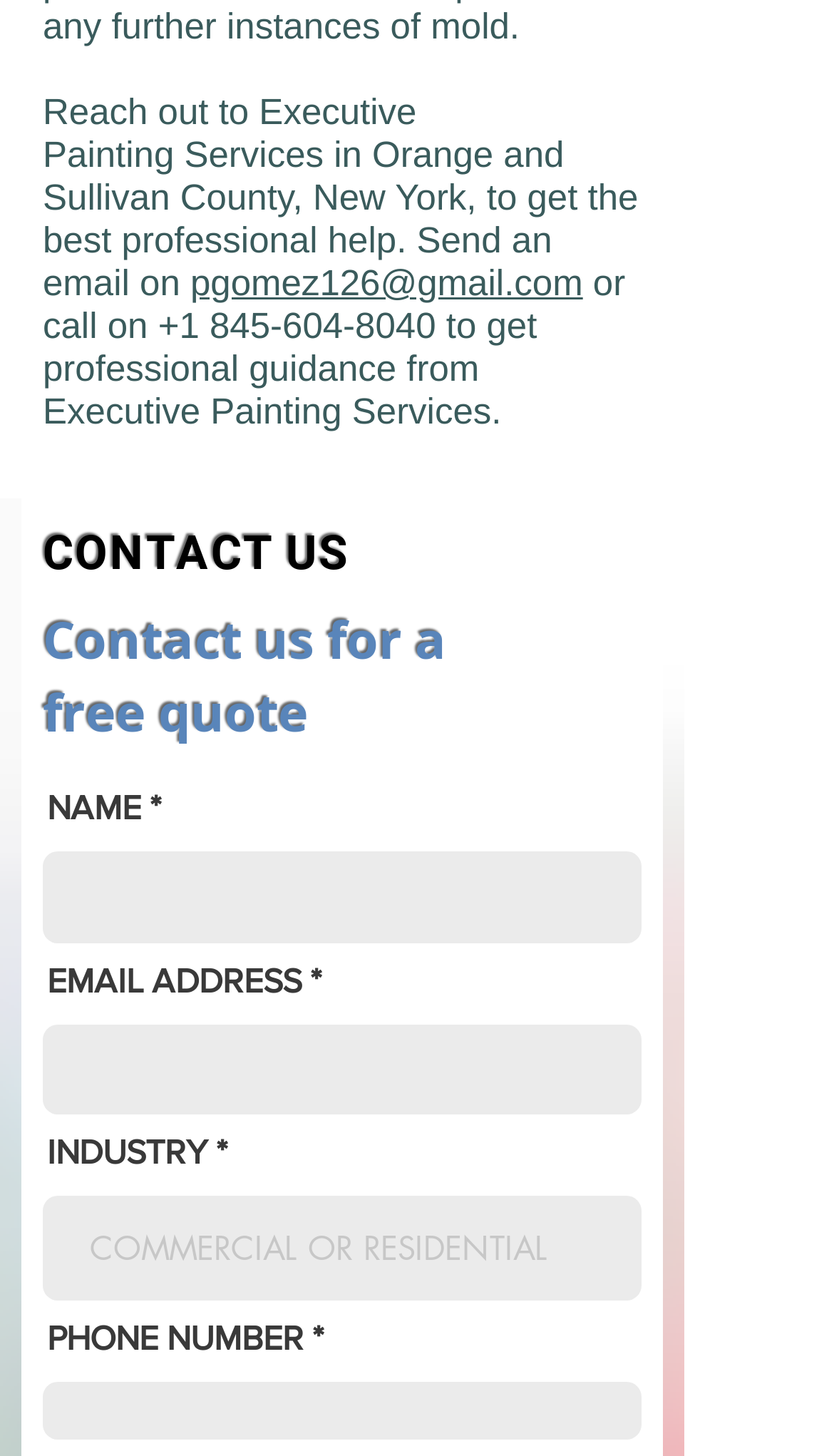Provide the bounding box coordinates for the UI element that is described by this text: "name="email"". The coordinates should be in the form of four float numbers between 0 and 1: [left, top, right, bottom].

[0.051, 0.704, 0.769, 0.765]